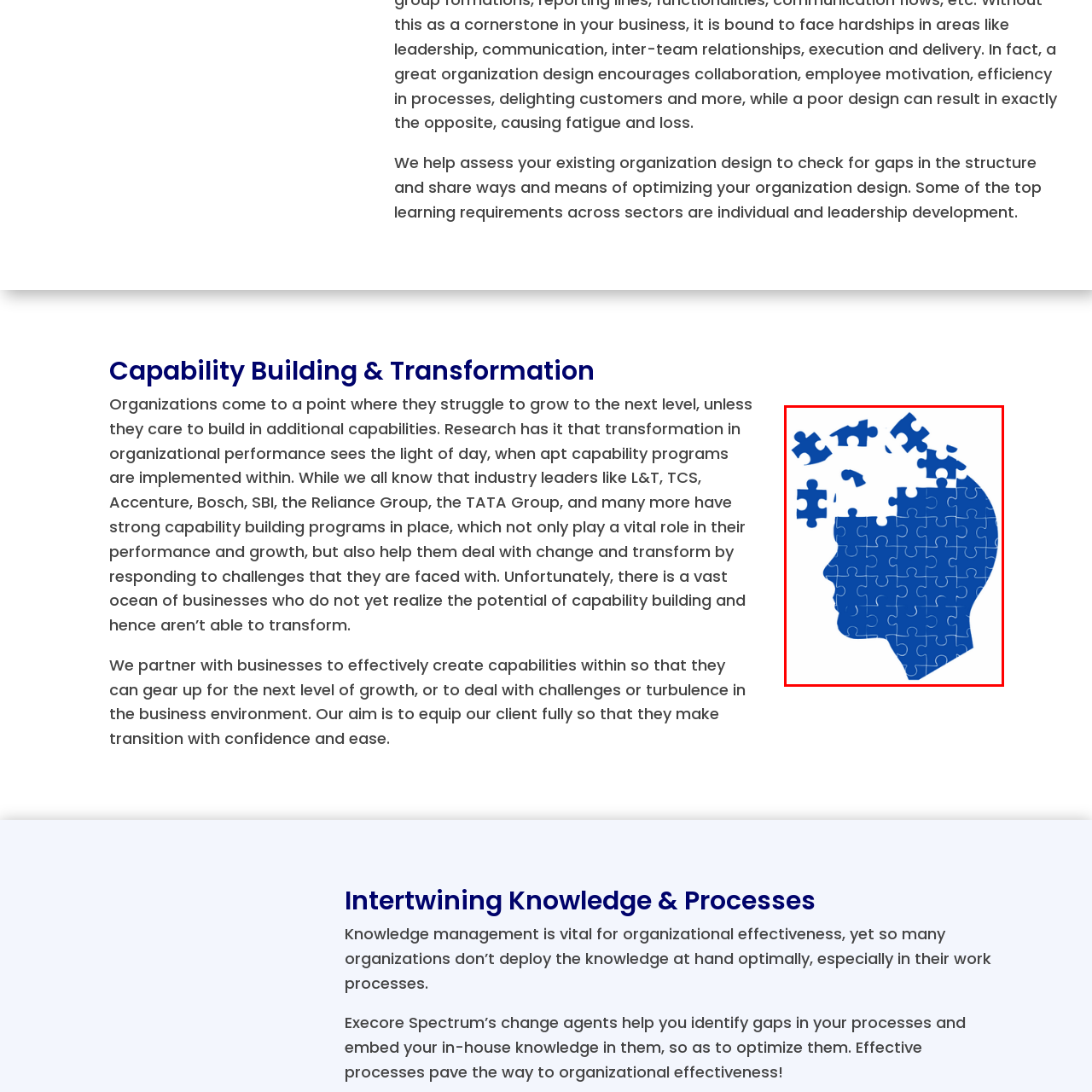Review the part of the image encased in the red box and give an elaborate answer to the question posed: What is the theme of the image?

The caption explains that the design evokes themes of knowledge integration, intellectual growth, and the complexity of organizational transformation, which implies that the primary theme of the image is knowledge integration.